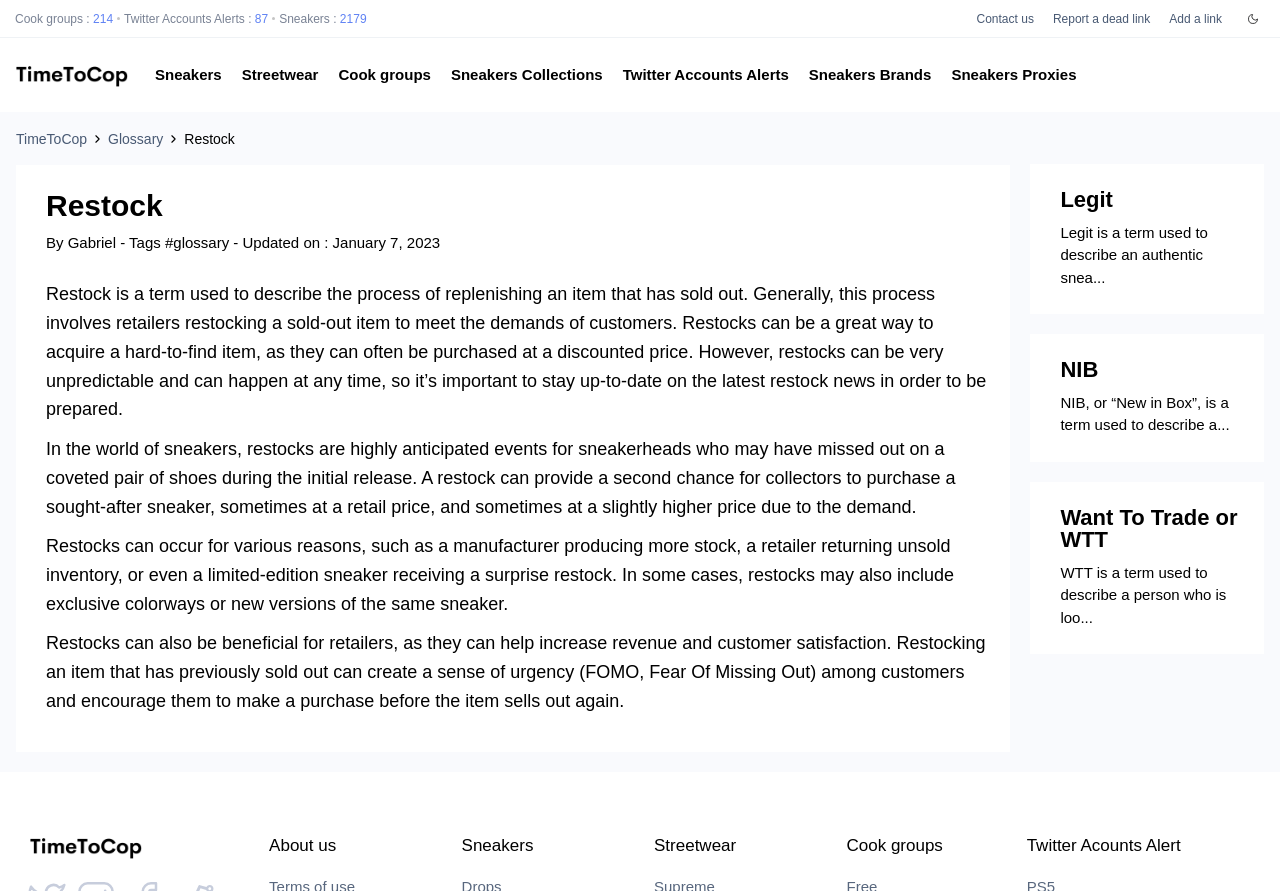Identify the bounding box coordinates of the region that needs to be clicked to carry out this instruction: "Click on TimeToCop". Provide these coordinates as four float numbers ranging from 0 to 1, i.e., [left, top, right, bottom].

[0.012, 0.147, 0.068, 0.165]